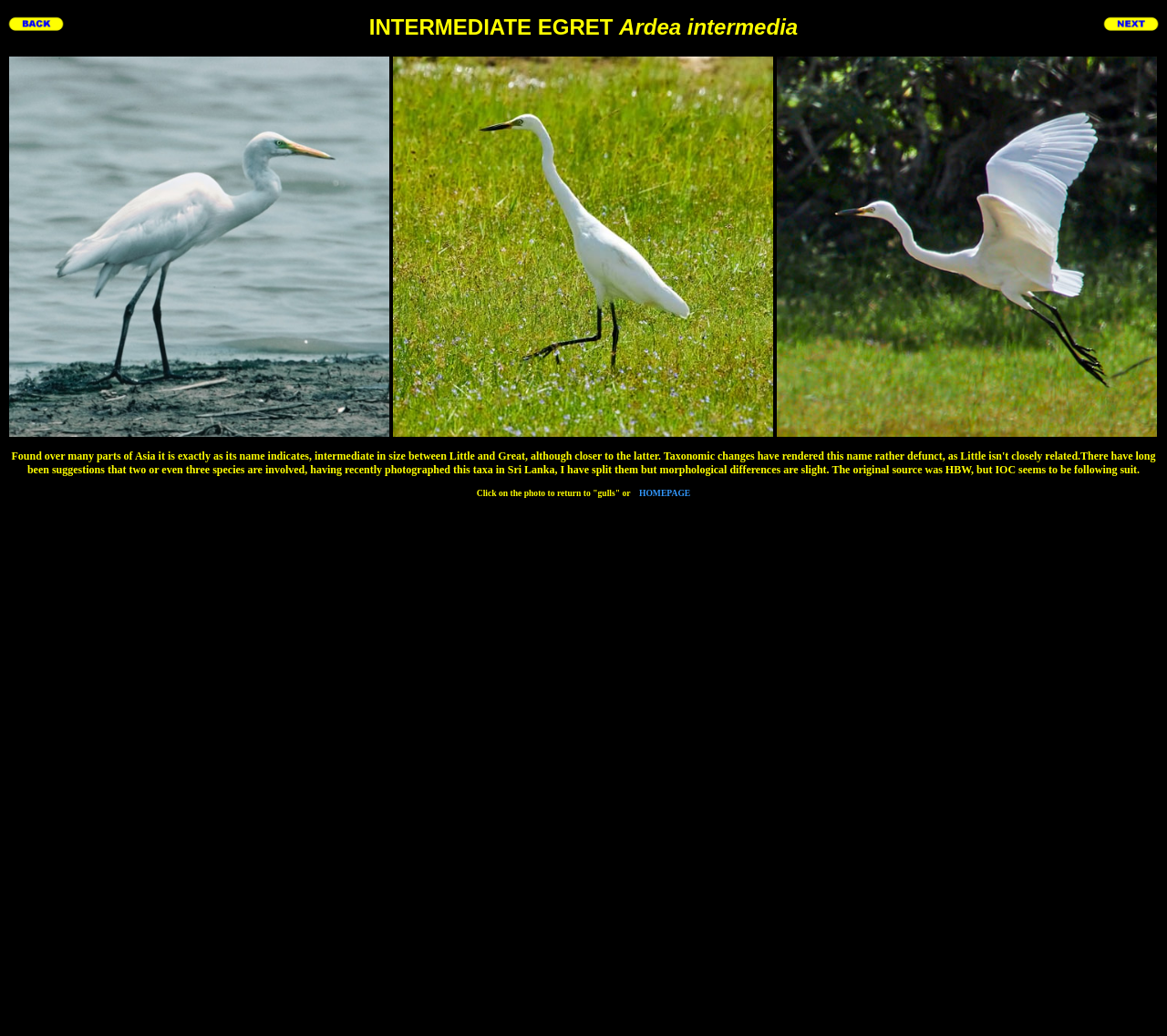What is the habitat of the Intermediate Egret?
Look at the webpage screenshot and answer the question with a detailed explanation.

The habitat of the Intermediate Egret can be inferred from the text on the webpage, which mentions 'Found over many parts of Asia...'. This suggests that the Intermediate Egret is found in Asia.